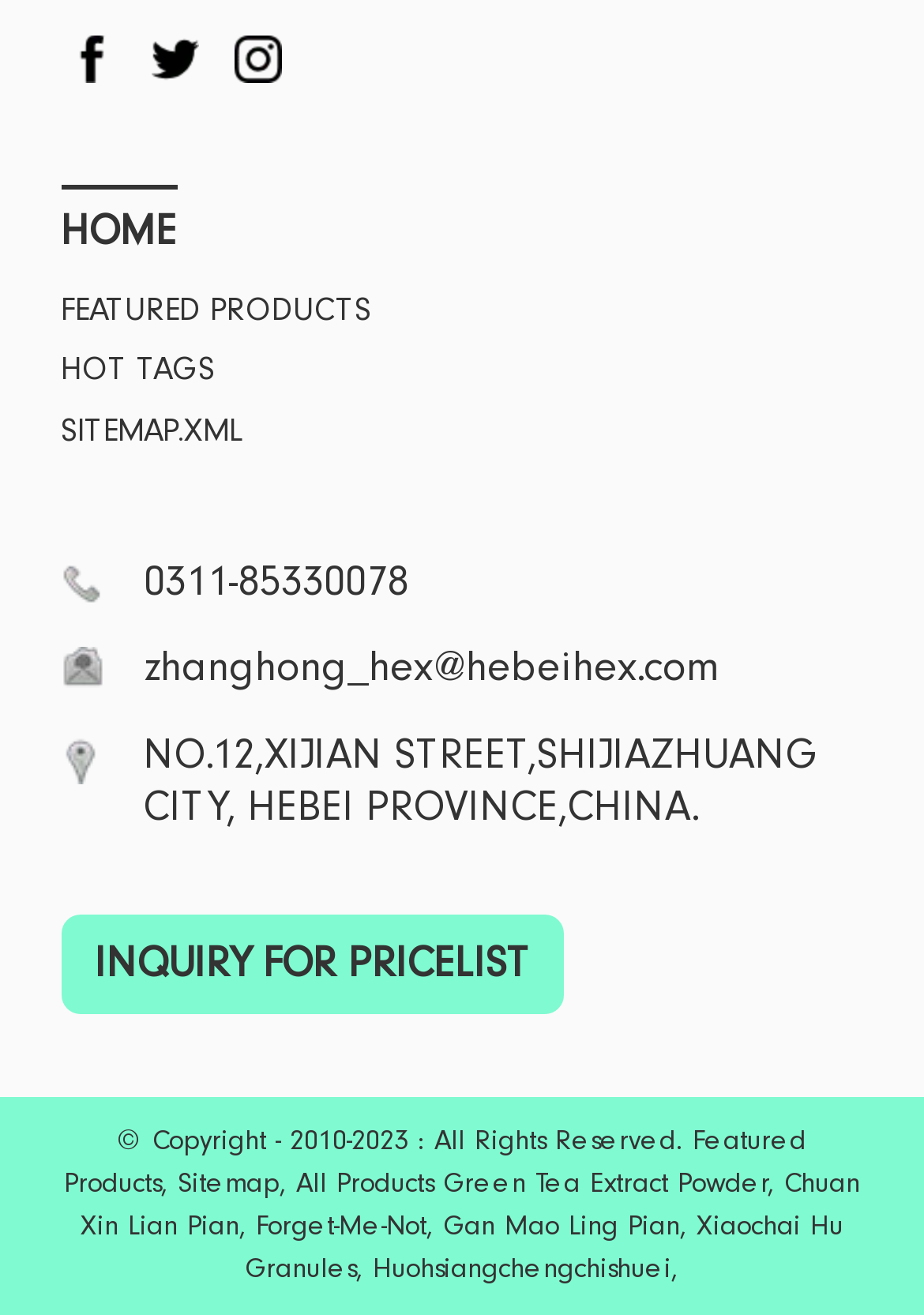Pinpoint the bounding box coordinates of the element that must be clicked to accomplish the following instruction: "Visit the SITEMAP.XML page". The coordinates should be in the format of four float numbers between 0 and 1, i.e., [left, top, right, bottom].

[0.066, 0.306, 0.558, 0.351]